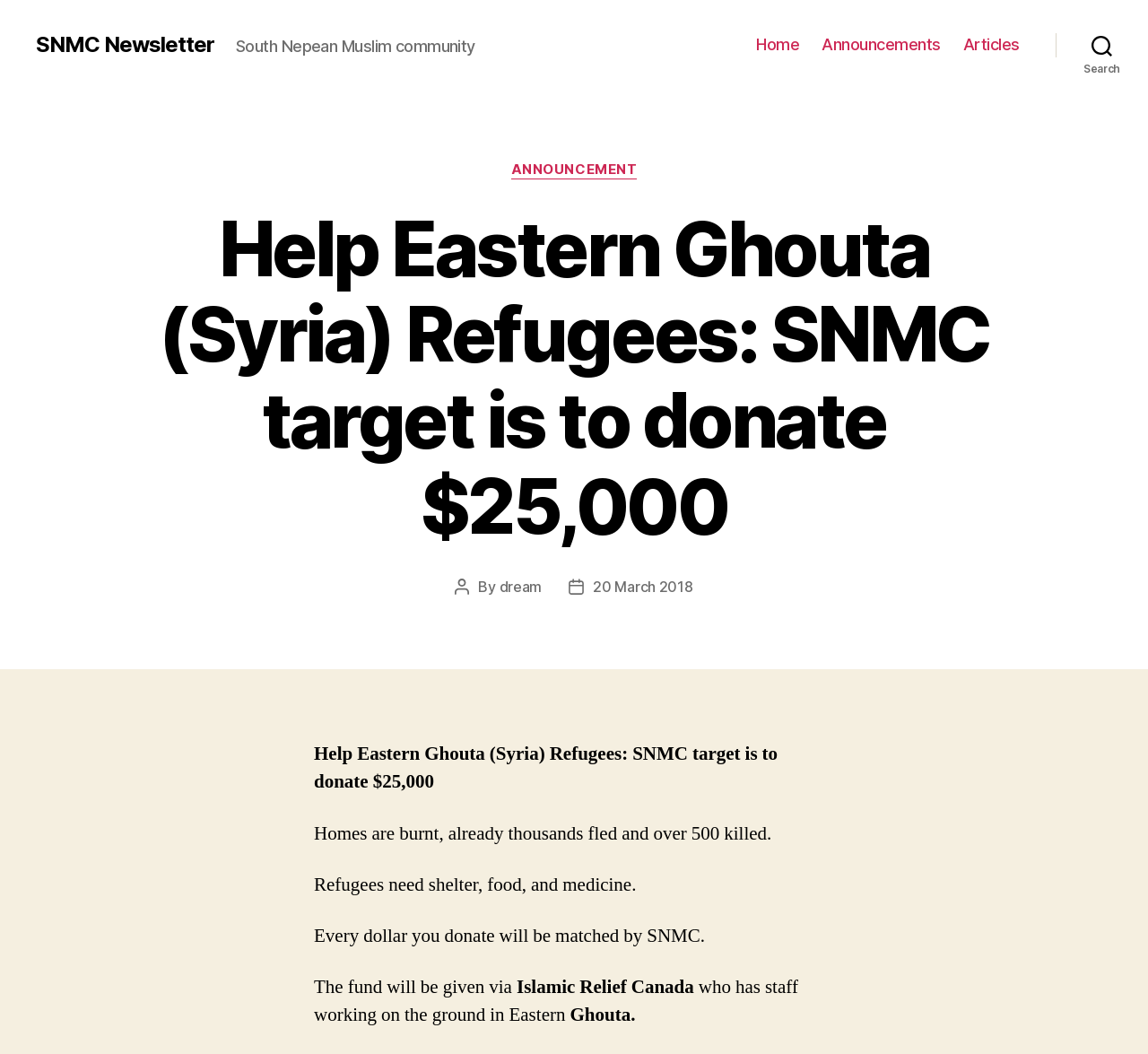What is the current situation in Eastern Ghouta?
Can you provide an in-depth and detailed response to the question?

The webpage describes the current situation in Eastern Ghouta as 'Homes are burnt, already thousands fled and over 500 killed', indicating a dire humanitarian crisis.